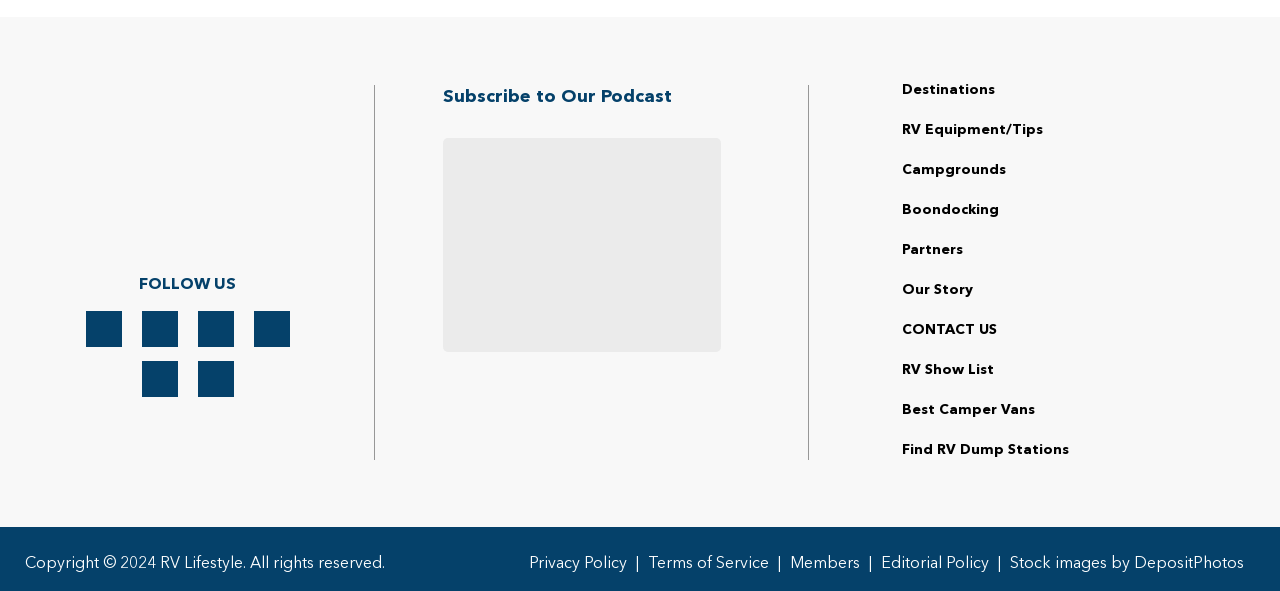Please identify the bounding box coordinates of the element's region that needs to be clicked to fulfill the following instruction: "Contact Us". The bounding box coordinates should consist of four float numbers between 0 and 1, i.e., [left, top, right, bottom].

[0.705, 0.547, 0.779, 0.57]